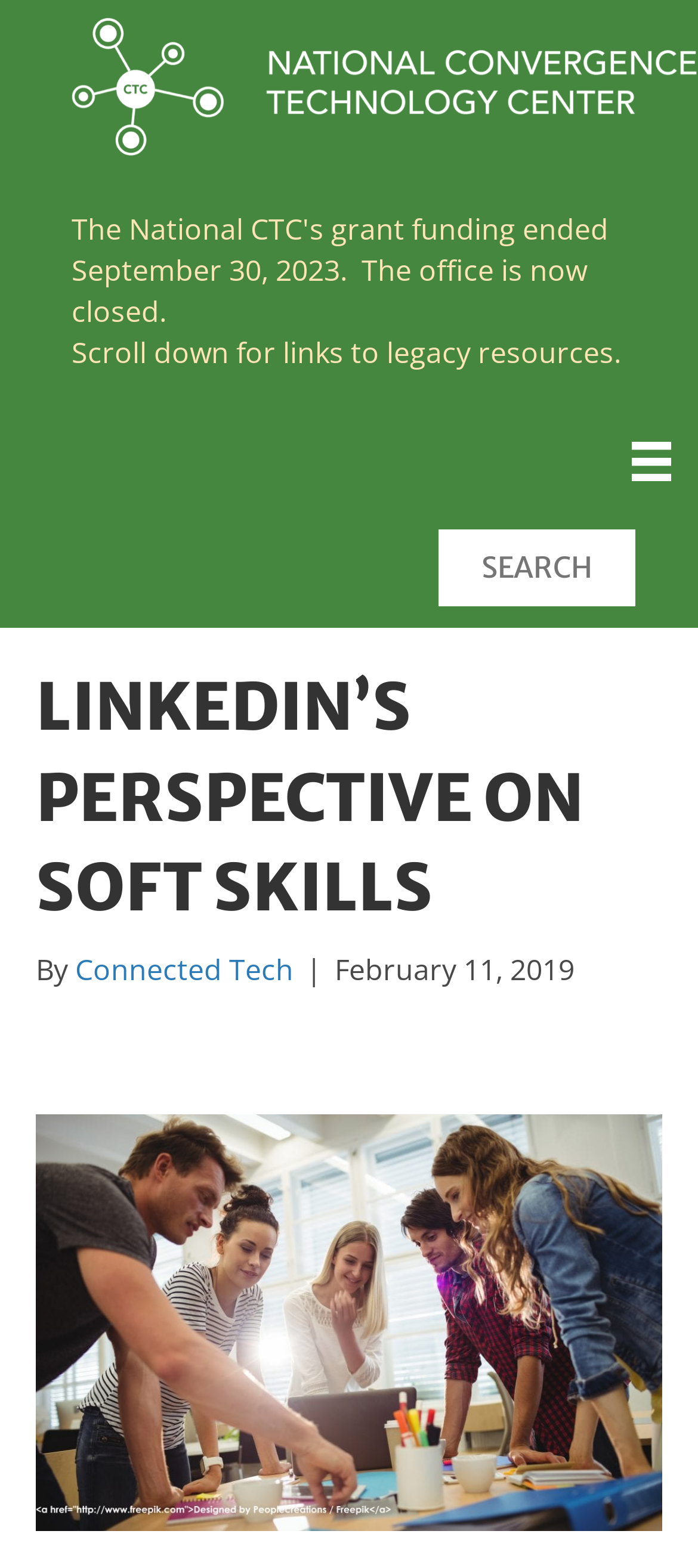Bounding box coordinates are specified in the format (top-left x, top-left y, bottom-right x, bottom-right y). All values are floating point numbers bounded between 0 and 1. Please provide the bounding box coordinate of the region this sentence describes: aria-label="Search input" name="s" placeholder="Search..."

[0.595, 0.335, 0.662, 0.39]